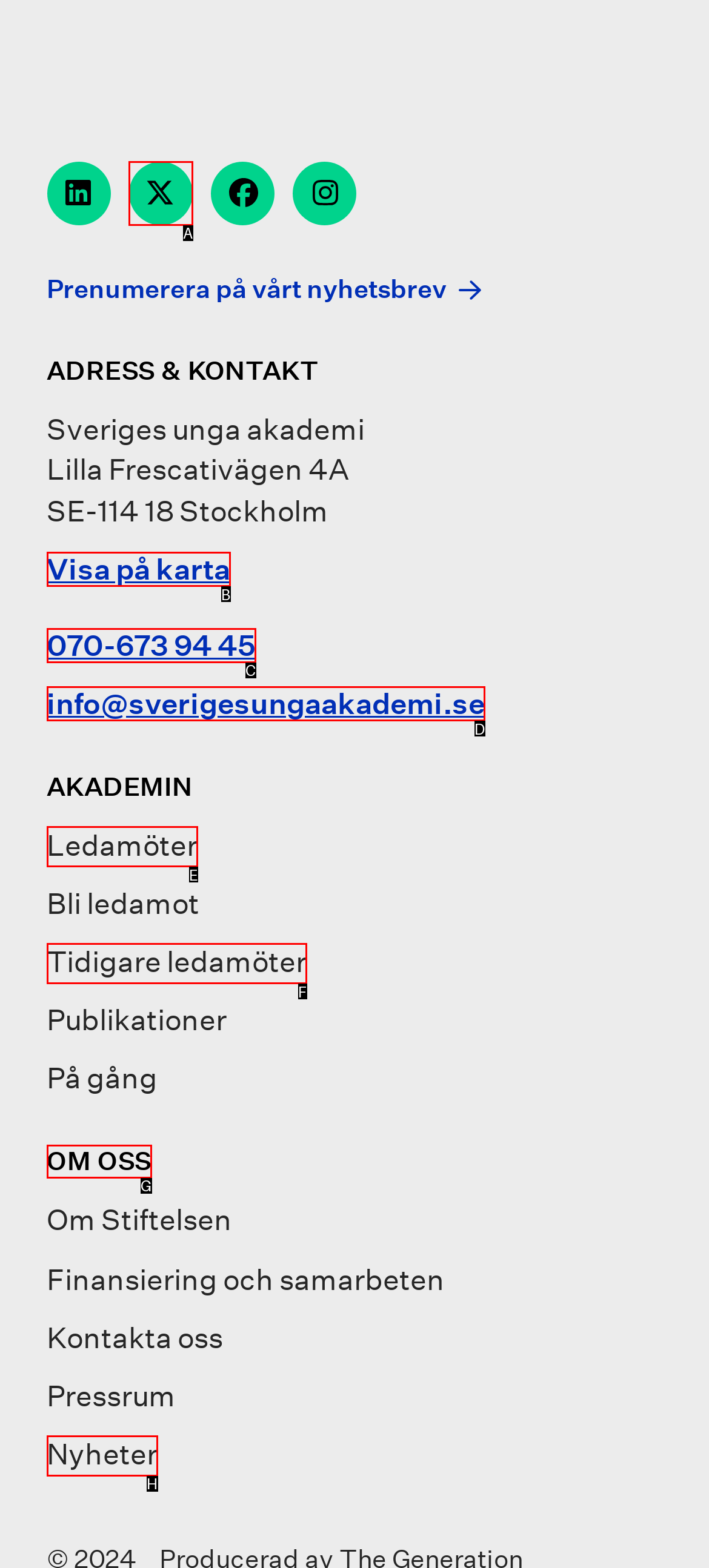Identify the HTML element to click to execute this task: Explore MatrixCloud Products Respond with the letter corresponding to the proper option.

None